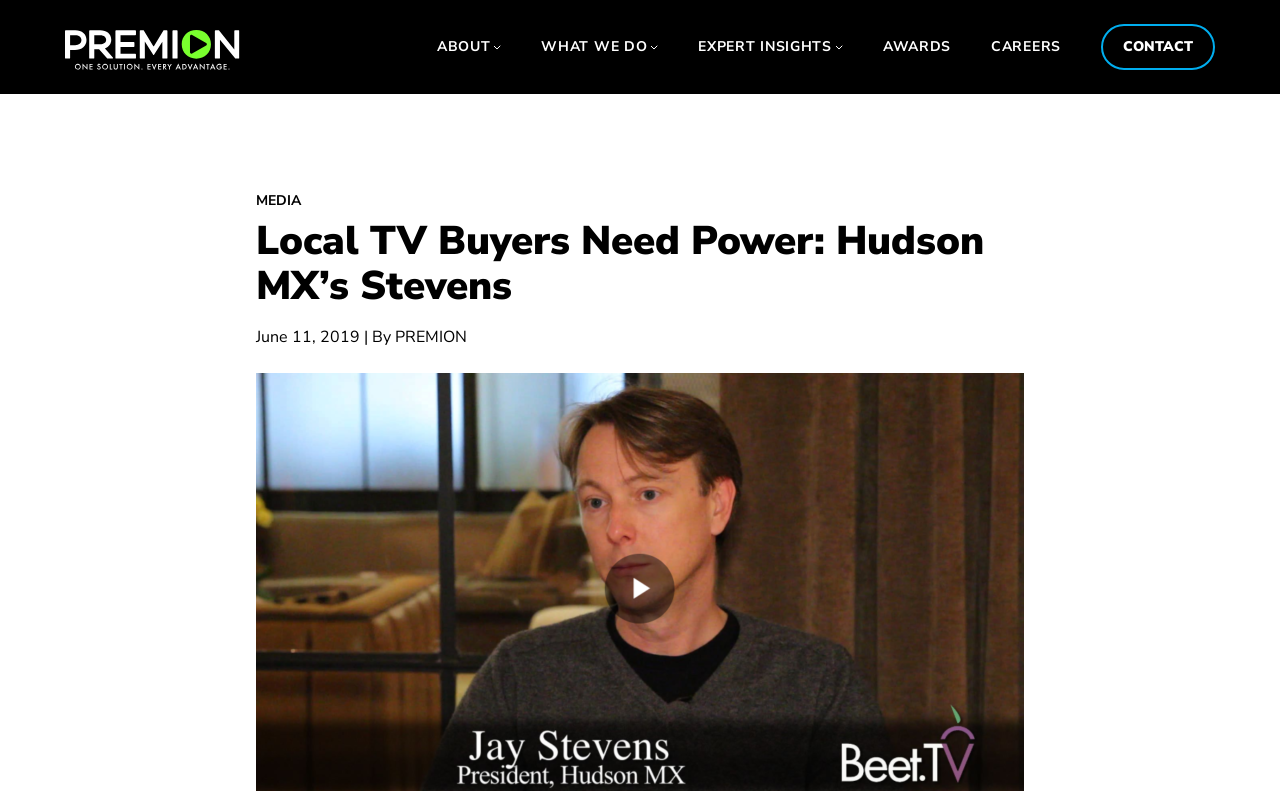Provide the bounding box for the UI element matching this description: "What We Do".

[0.423, 0.048, 0.506, 0.071]